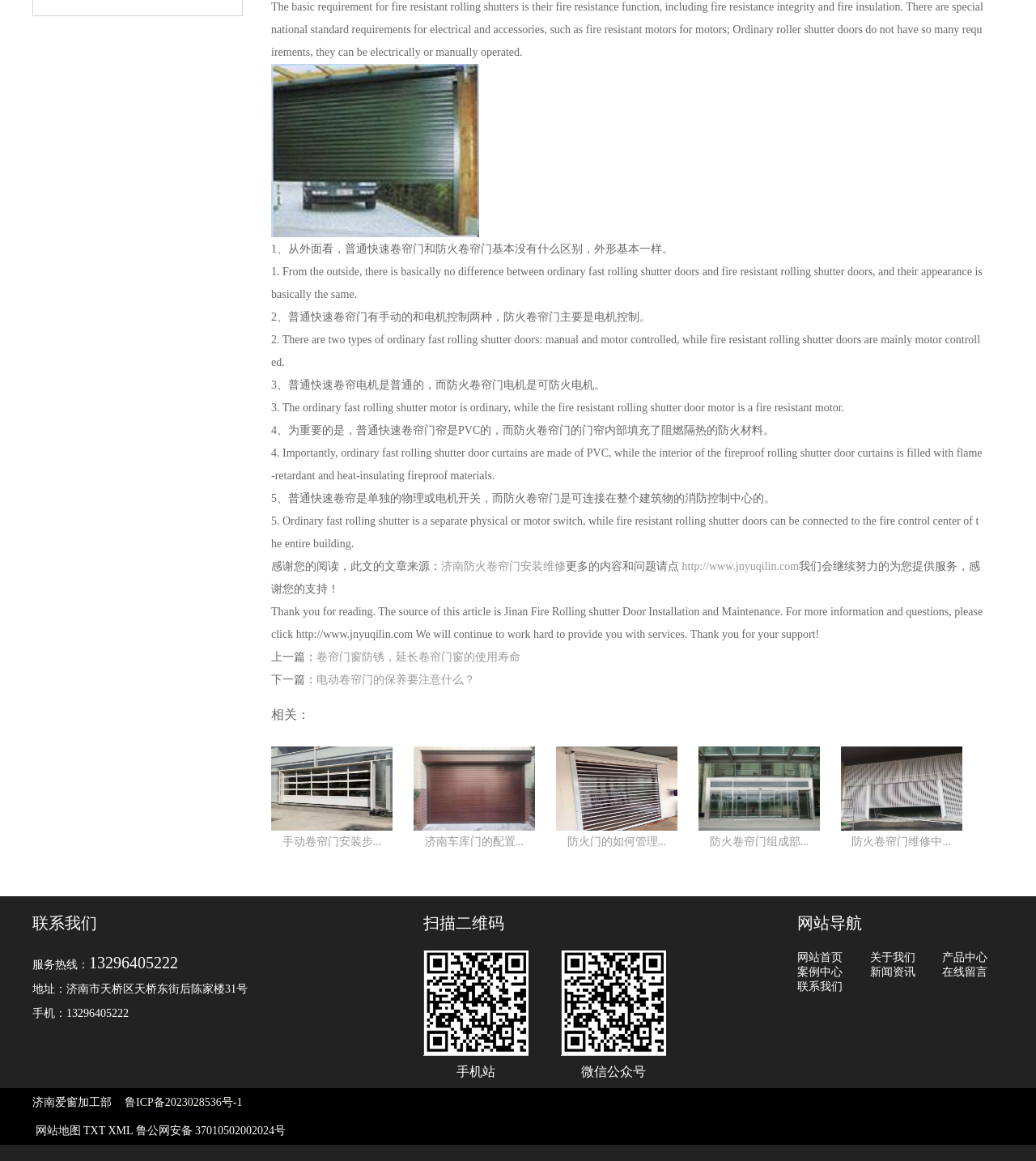Please provide a one-word or phrase answer to the question: 
What is the difference between ordinary fast rolling shutter doors and fire resistant rolling shutter doors?

many